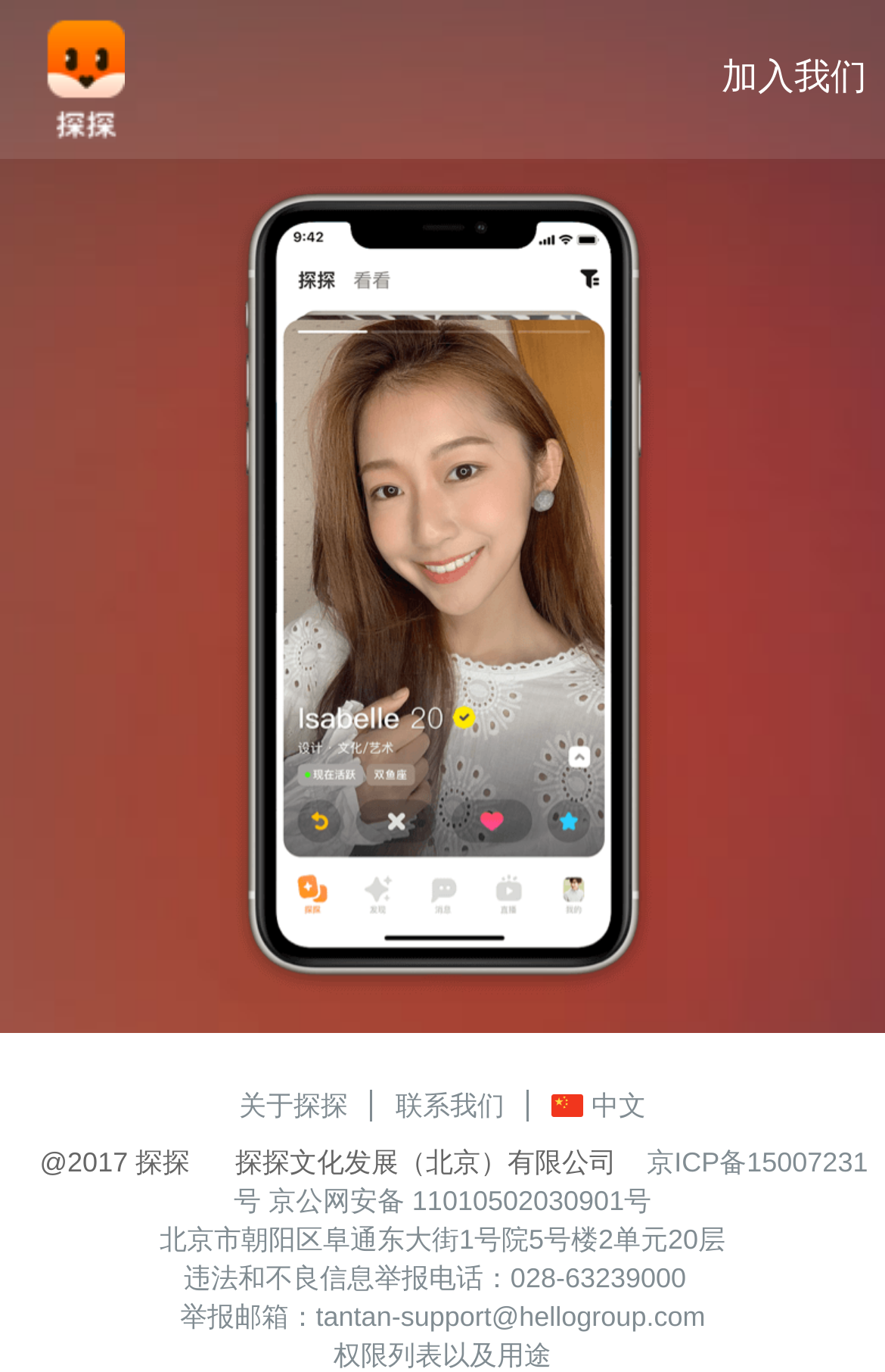Identify the bounding box coordinates for the region to click in order to carry out this instruction: "join us". Provide the coordinates using four float numbers between 0 and 1, formatted as [left, top, right, bottom].

[0.795, 0.0, 1.0, 0.116]